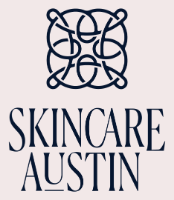Create a detailed narrative of what is happening in the image.

The image features a stylized logo for "Skincare Austin," prominently displaying the brand's name in elegant typography. The logo includes an intricate and artistic design above the text, suggesting a professional and aesthetic focus on skincare services. The color scheme is a sophisticated navy, conveying a sense of trust and calmness, while the overall design reflects a commitment to high-quality skincare. This logo is emblematic of the brand's identity, catering to clients seeking advanced dermatological treatments in Austin, Texas.